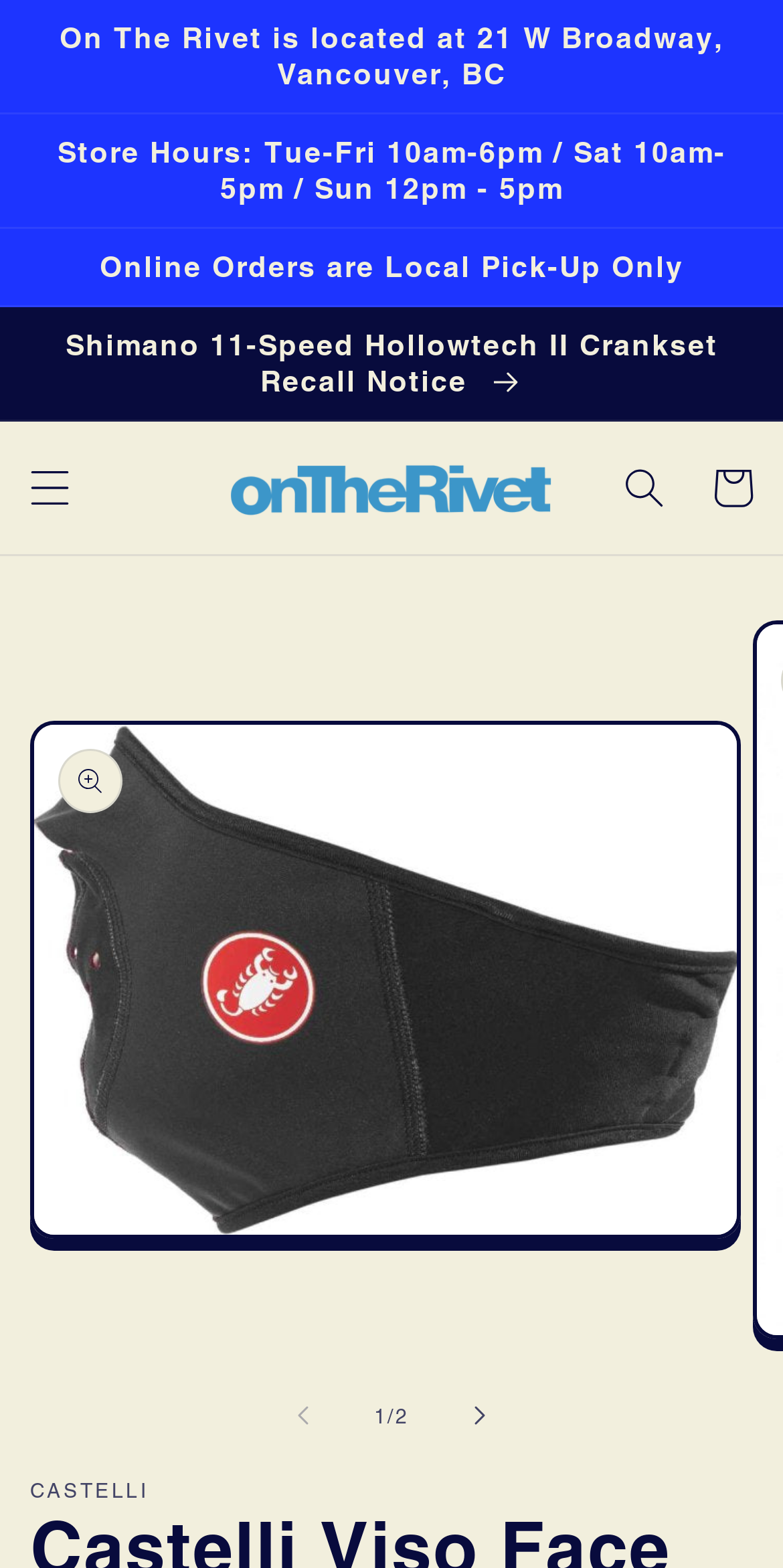Analyze the image and provide a detailed answer to the question: What are the store hours?

I found the store hours by looking at the announcement region at the top of the page, which contains the static text 'Store Hours: Tue-Fri 10am-6pm / Sat 10am-5pm / Sun 12pm - 5pm'.